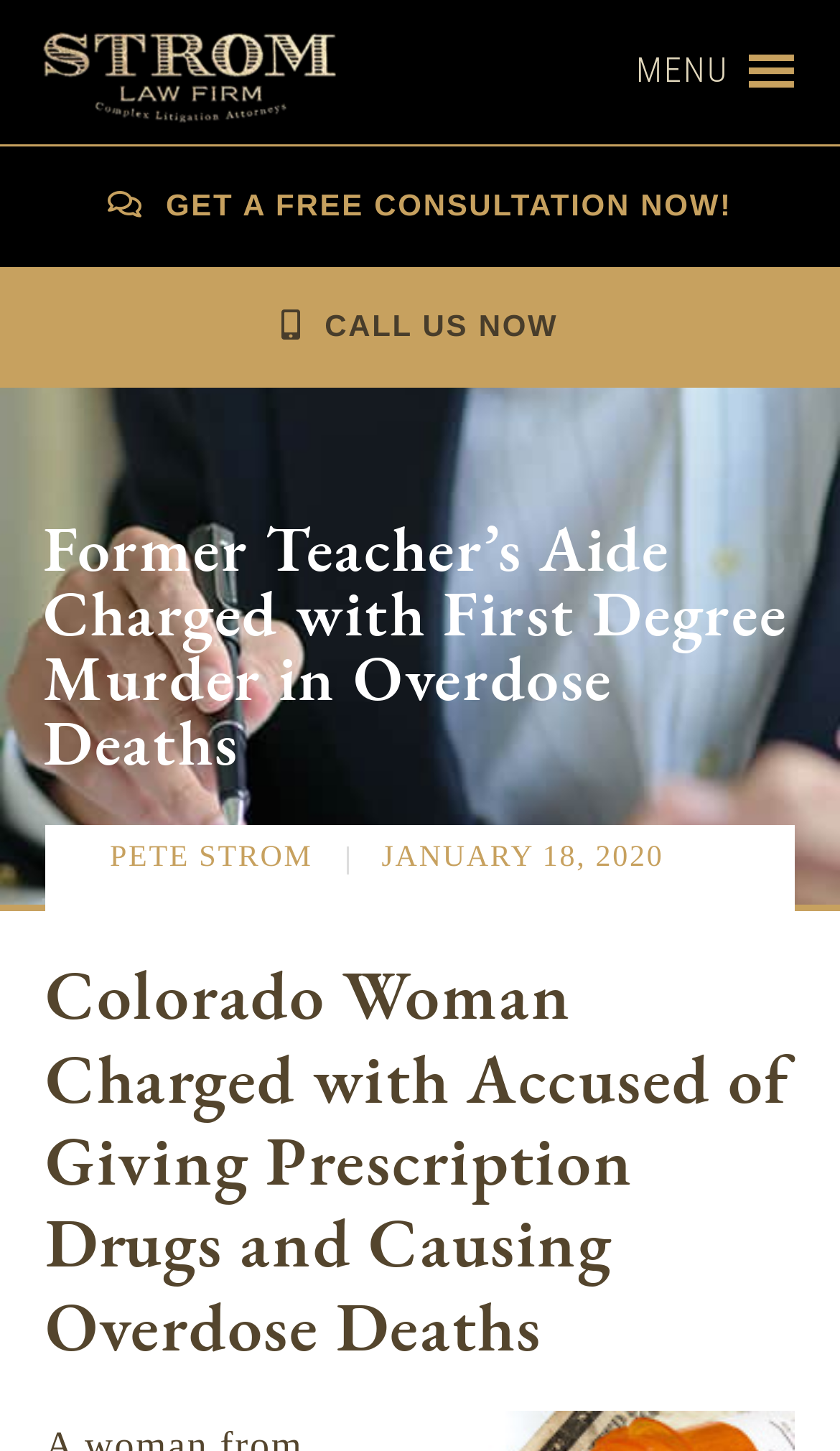What is the call-to-action on the webpage?
Answer the question with as much detail as you can, using the image as a reference.

I found the call-to-action by looking at the top-right corner of the webpage, where there is a link with the text 'GET A FREE CONSULTATION NOW!'.